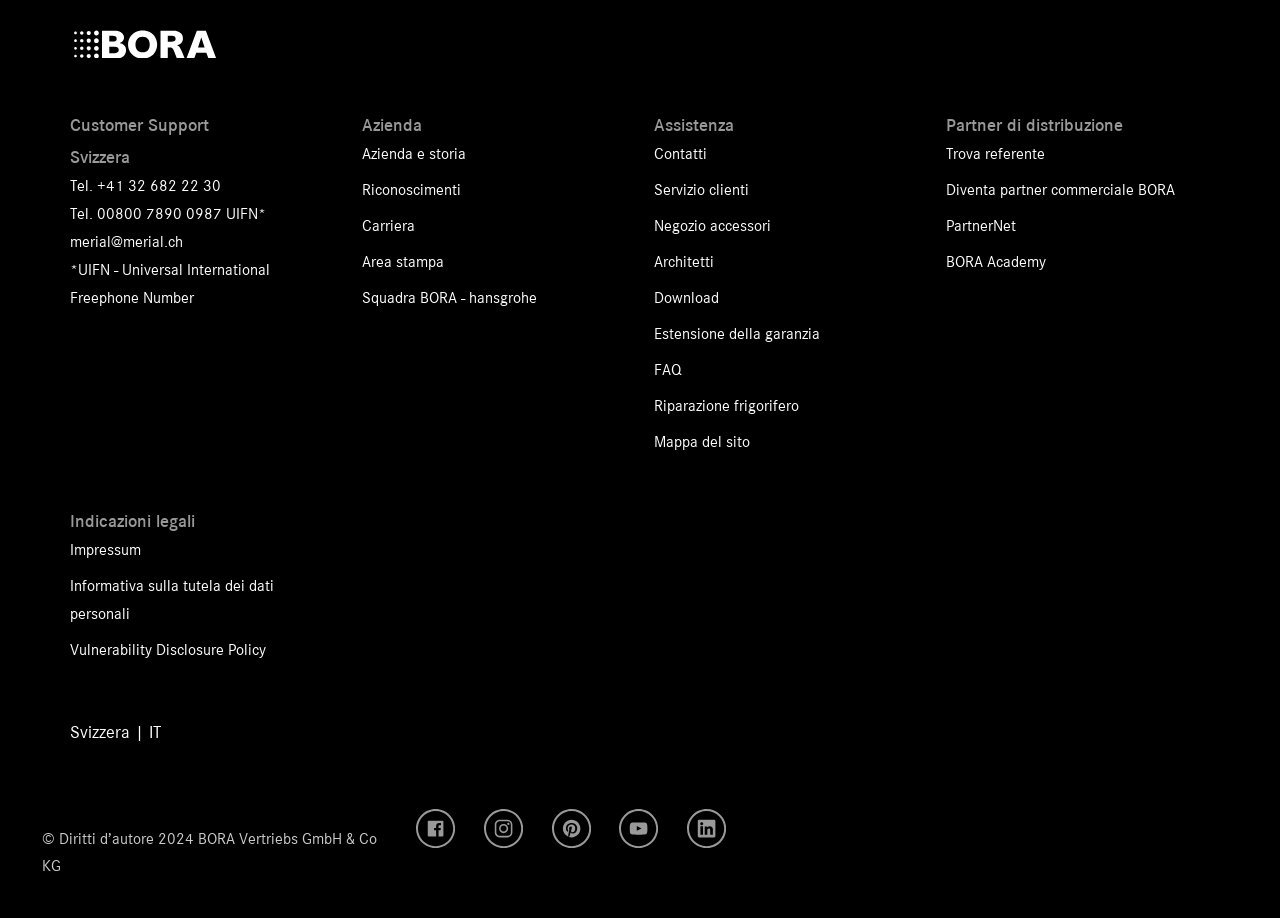Extract the bounding box coordinates of the UI element described: "+41 32 682 22 30". Provide the coordinates in the format [left, top, right, bottom] with values ranging from 0 to 1.

[0.076, 0.195, 0.172, 0.212]